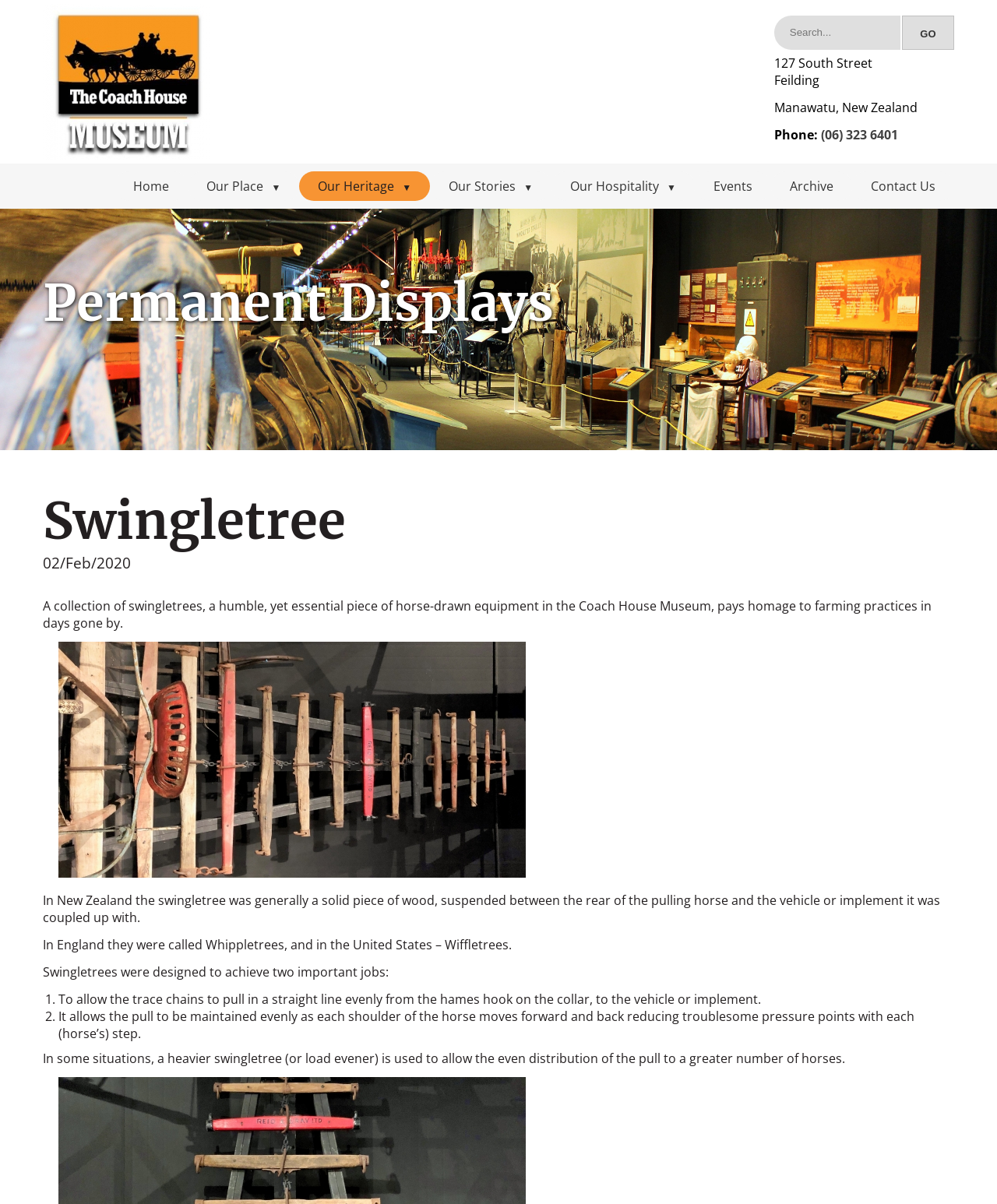Provide the bounding box coordinates of the HTML element described by the text: "Our Hospitality▼ ▼".

[0.553, 0.142, 0.697, 0.167]